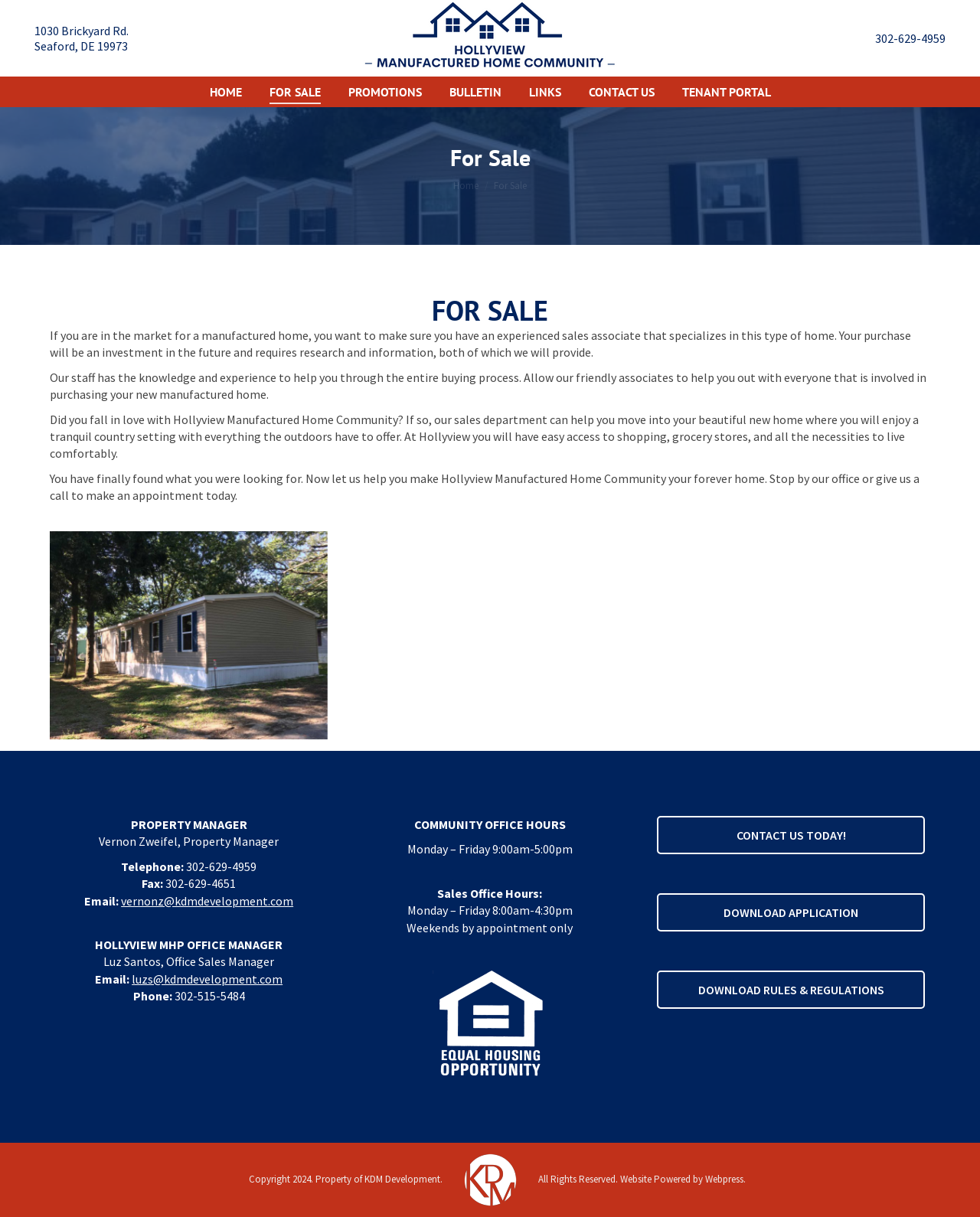Using the details in the image, give a detailed response to the question below:
What are the office hours of the community office?

I found the office hours by looking at the StaticText element with ID 354, which is located in the section with the community office hours information.